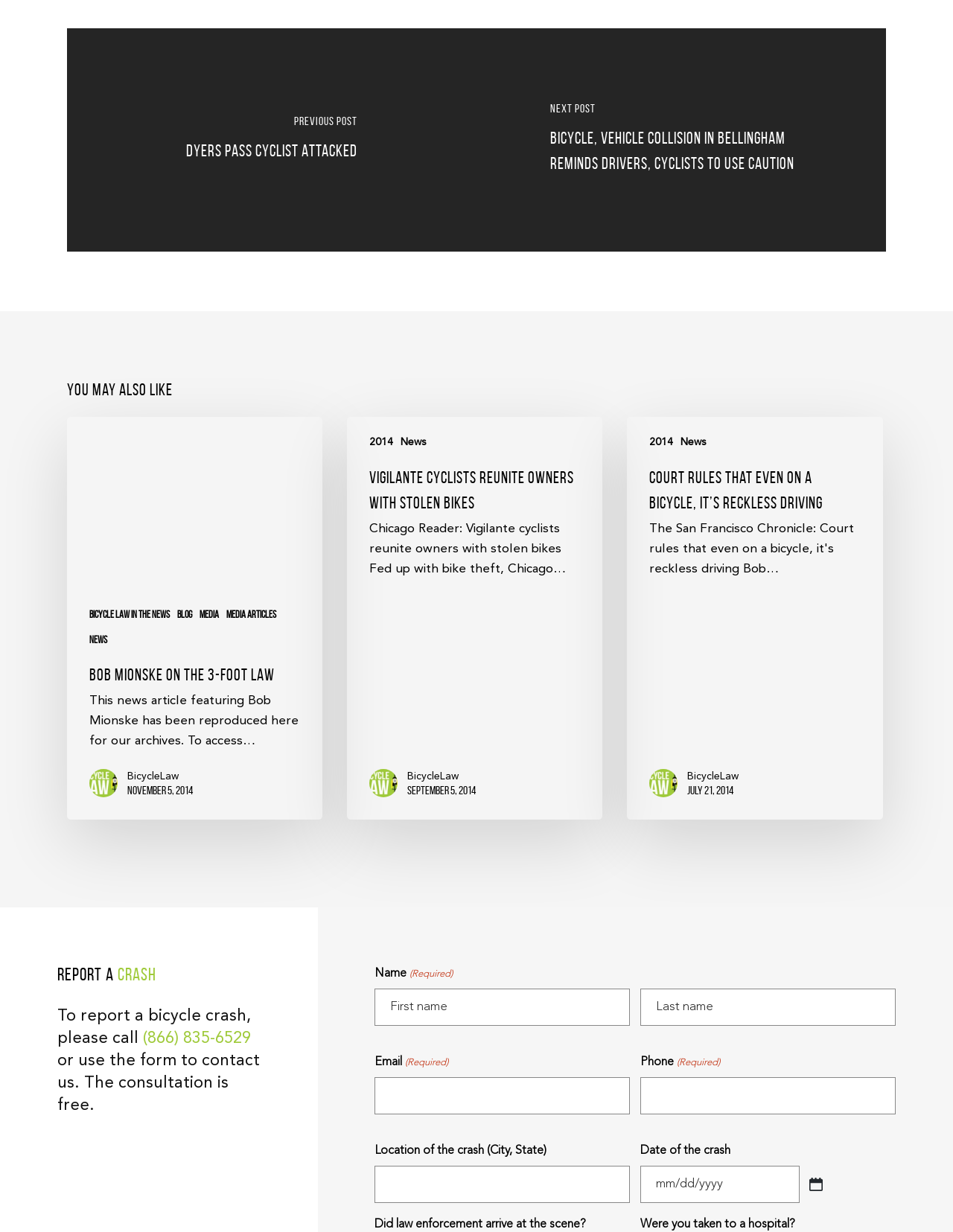Please indicate the bounding box coordinates for the clickable area to complete the following task: "Click on 'info@devrabbit.com'". The coordinates should be specified as four float numbers between 0 and 1, i.e., [left, top, right, bottom].

None